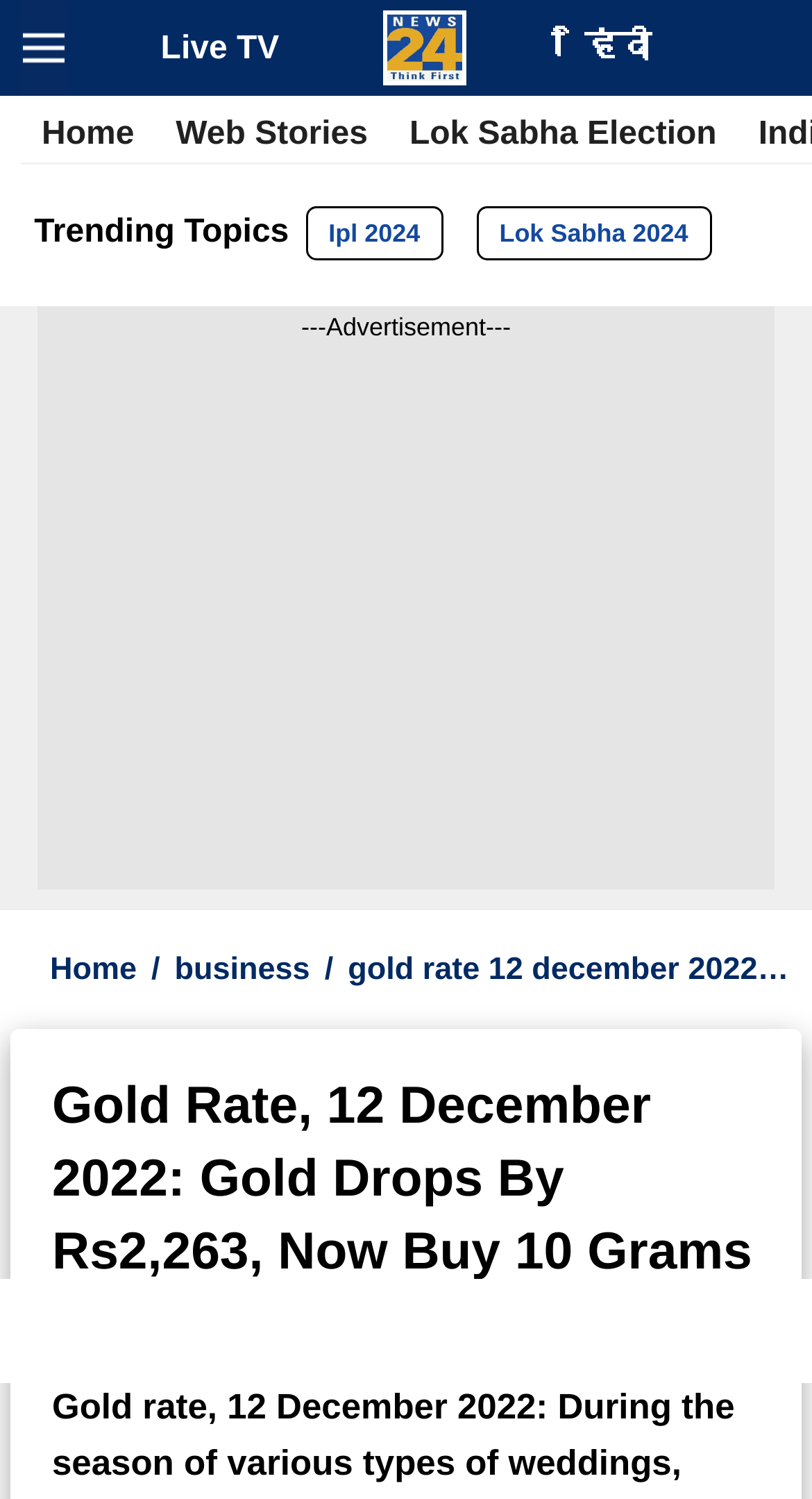Determine the bounding box for the UI element as described: "Photo". The coordinates should be represented as four float numbers between 0 and 1, formatted as [left, top, right, bottom].

None